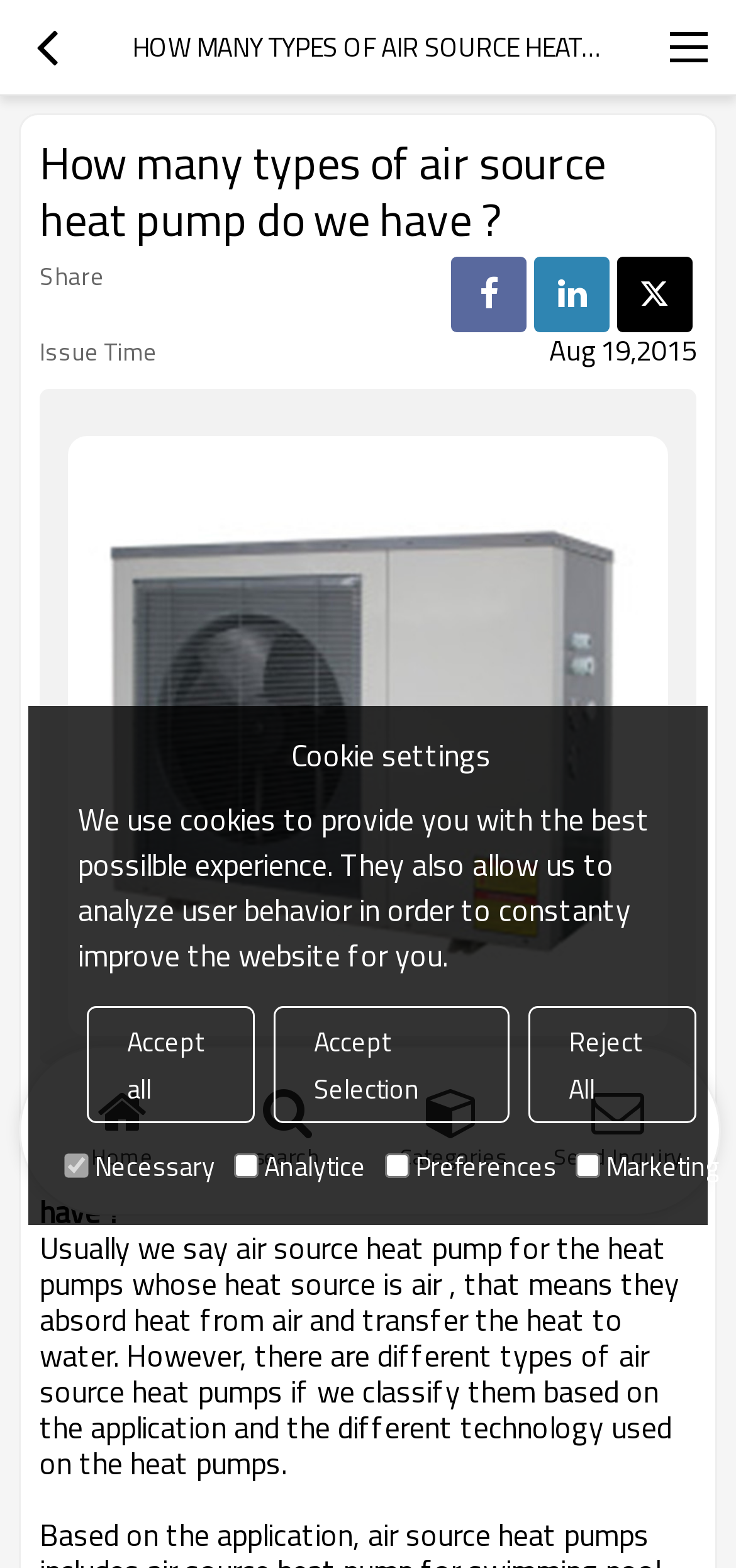Find and provide the bounding box coordinates for the UI element described here: "Accept all". The coordinates should be given as four float numbers between 0 and 1: [left, top, right, bottom].

[0.119, 0.642, 0.347, 0.716]